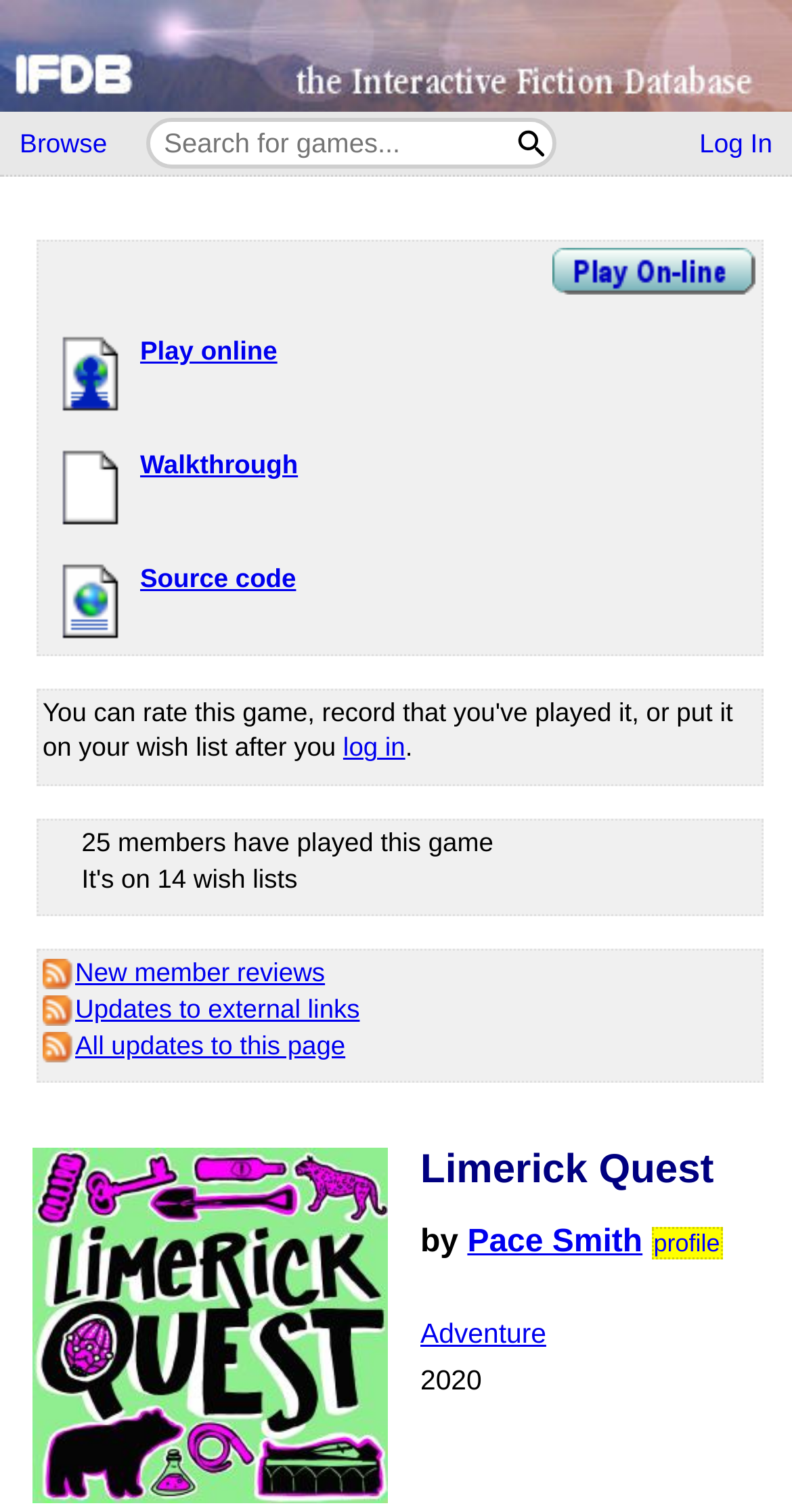Given the description "Source code", provide the bounding box coordinates of the corresponding UI element.

[0.177, 0.371, 0.374, 0.392]